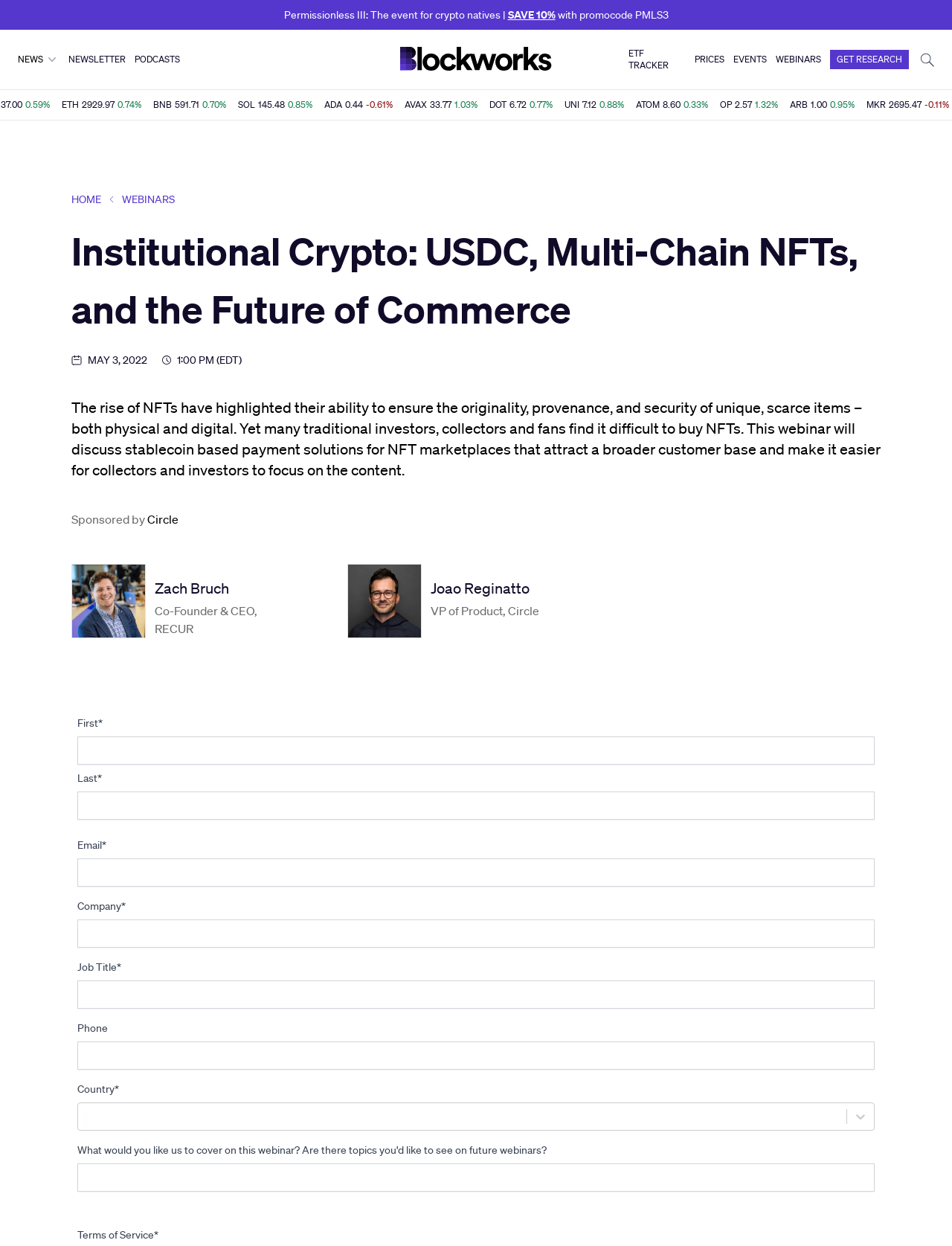Determine the bounding box coordinates of the clickable element necessary to fulfill the instruction: "Register for the webinar". Provide the coordinates as four float numbers within the 0 to 1 range, i.e., [left, top, right, bottom].

[0.081, 0.591, 0.919, 0.614]